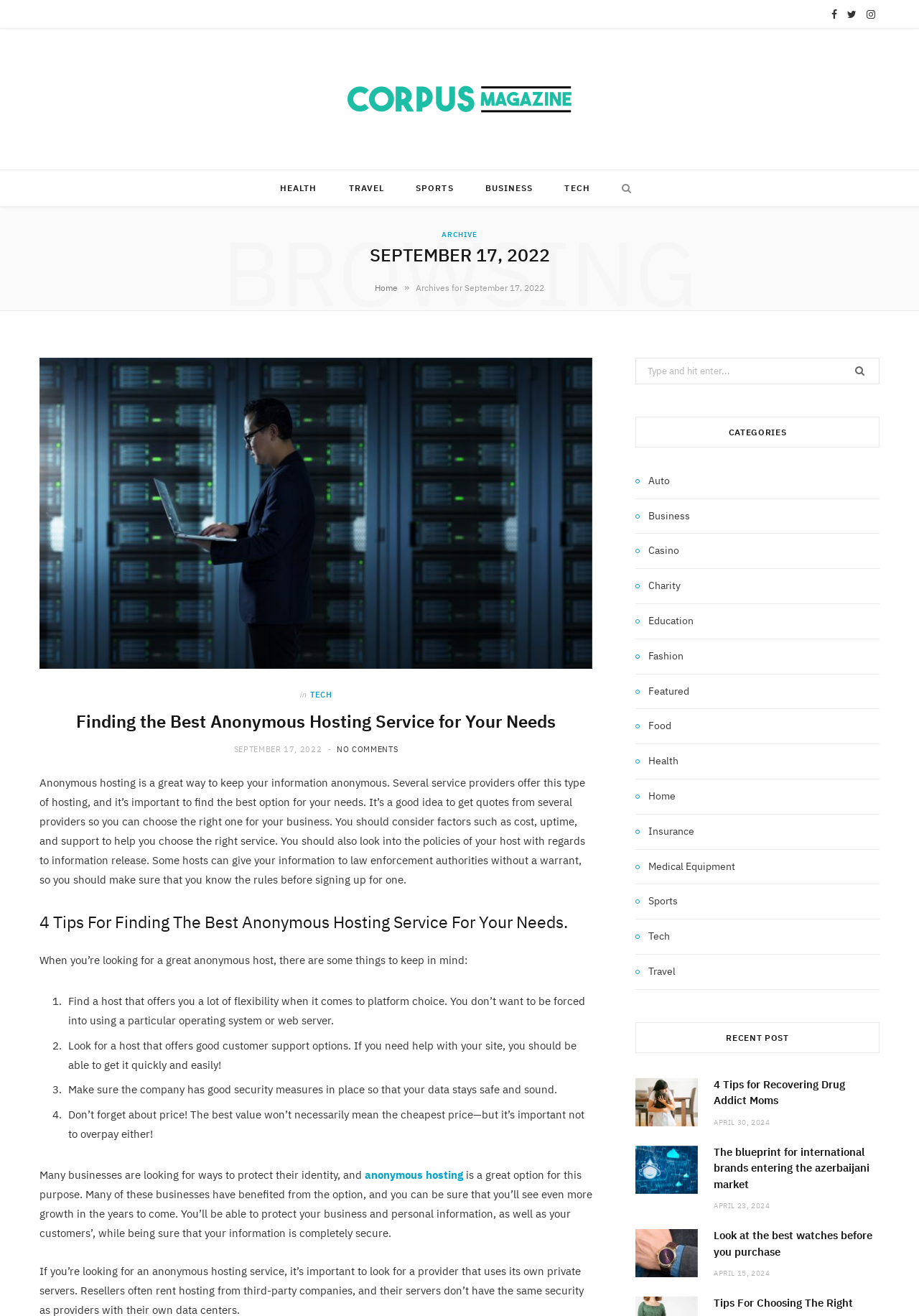How many list markers are there in the article?
Please provide a comprehensive answer based on the visual information in the image.

I looked at the article under the '126' HeaderAsNonLandmark element and found a list with four list markers: '1.', '2.', '3.', and '4.'. These list markers are represented by the '375', '378', '381', and '384' ListMarker elements respectively.